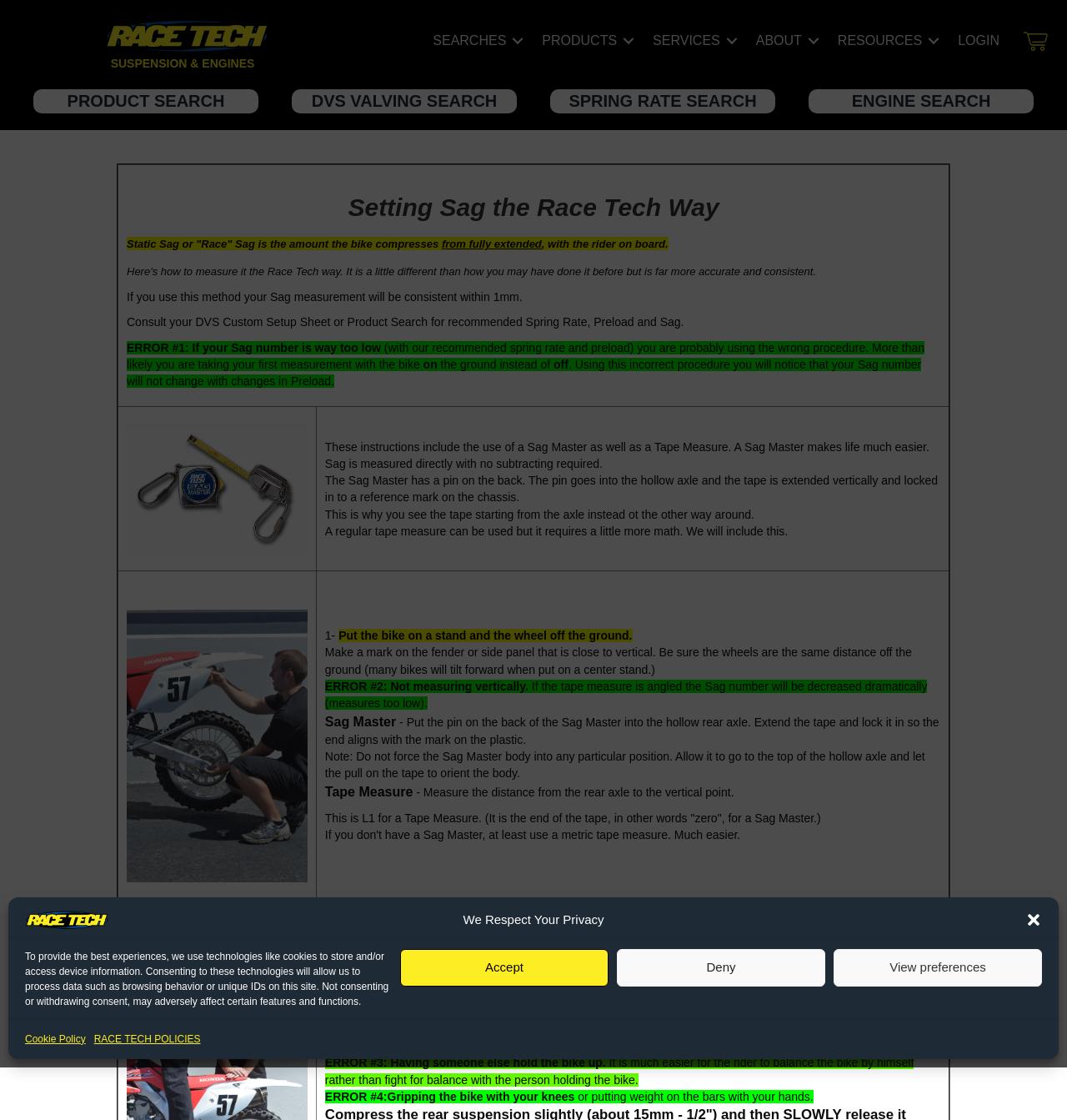Locate the bounding box coordinates of the area that needs to be clicked to fulfill the following instruction: "Click the DVS VALVING SEARCH button". The coordinates should be in the format of four float numbers between 0 and 1, namely [left, top, right, bottom].

[0.273, 0.079, 0.484, 0.101]